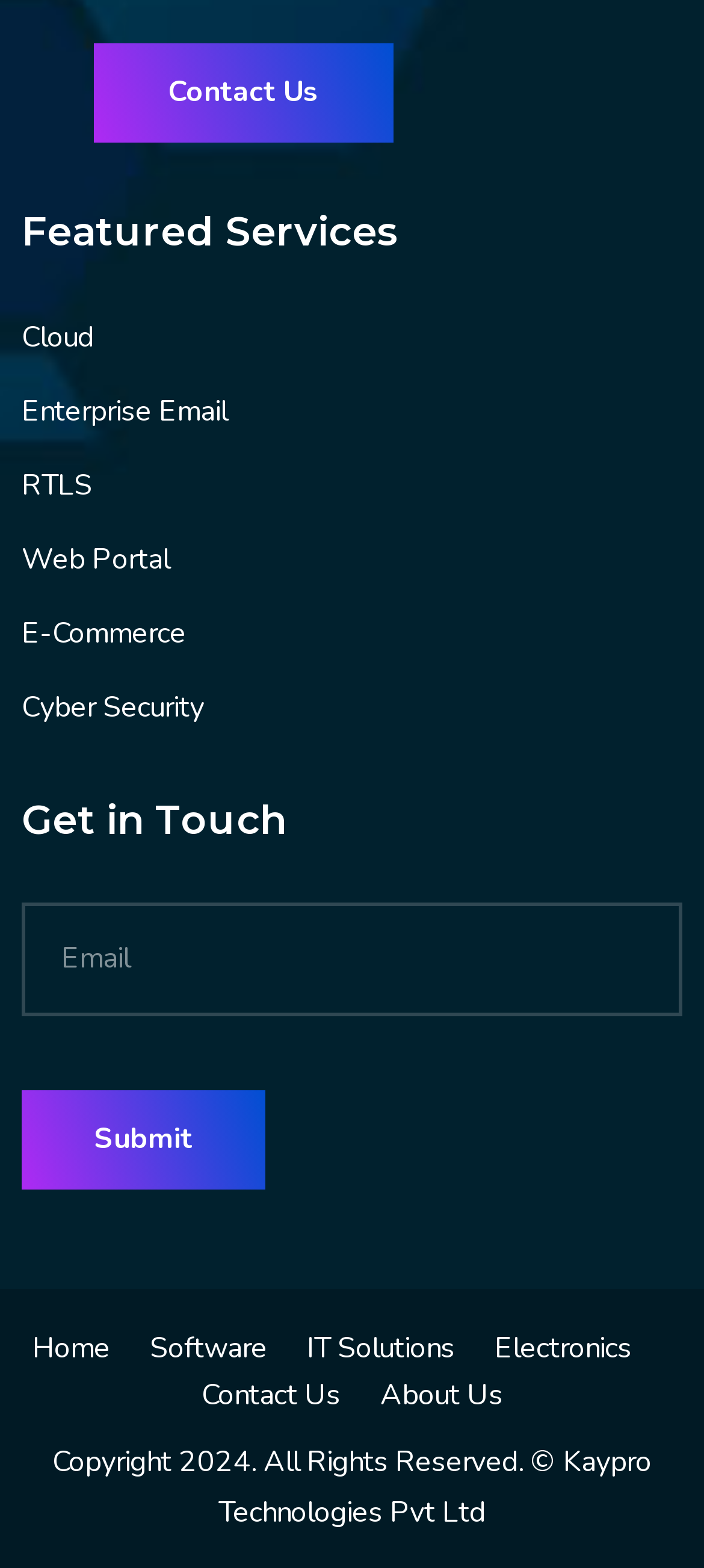Find the bounding box coordinates of the UI element according to this description: "parent_node: Contact Info value="Contact Us"".

[0.133, 0.027, 0.559, 0.091]